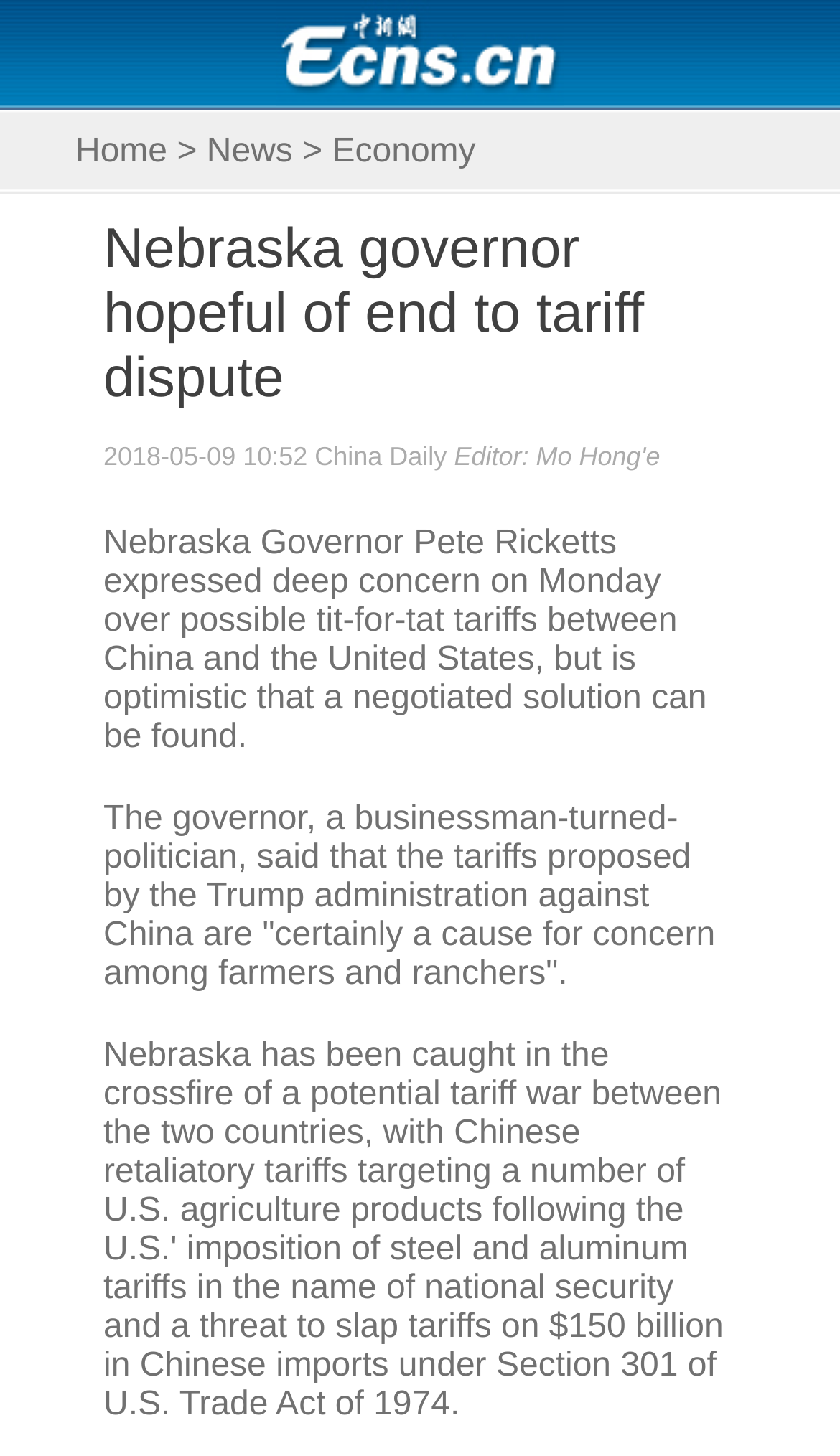How many links are there in the top navigation bar?
Based on the image content, provide your answer in one word or a short phrase.

3